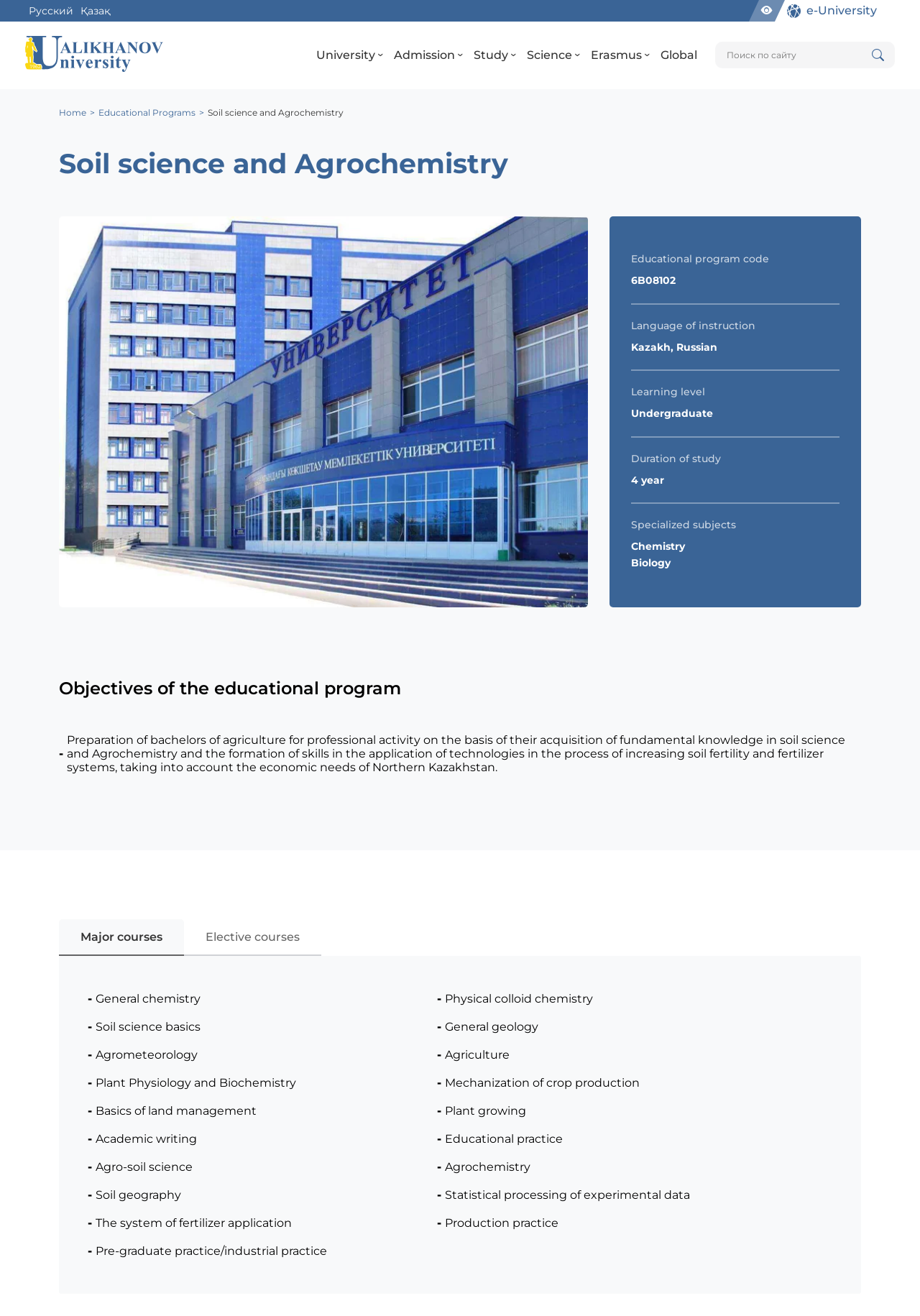Please determine the bounding box coordinates of the section I need to click to accomplish this instruction: "Click the 'Enable text voiceover' button".

[0.577, 0.71, 0.771, 0.734]